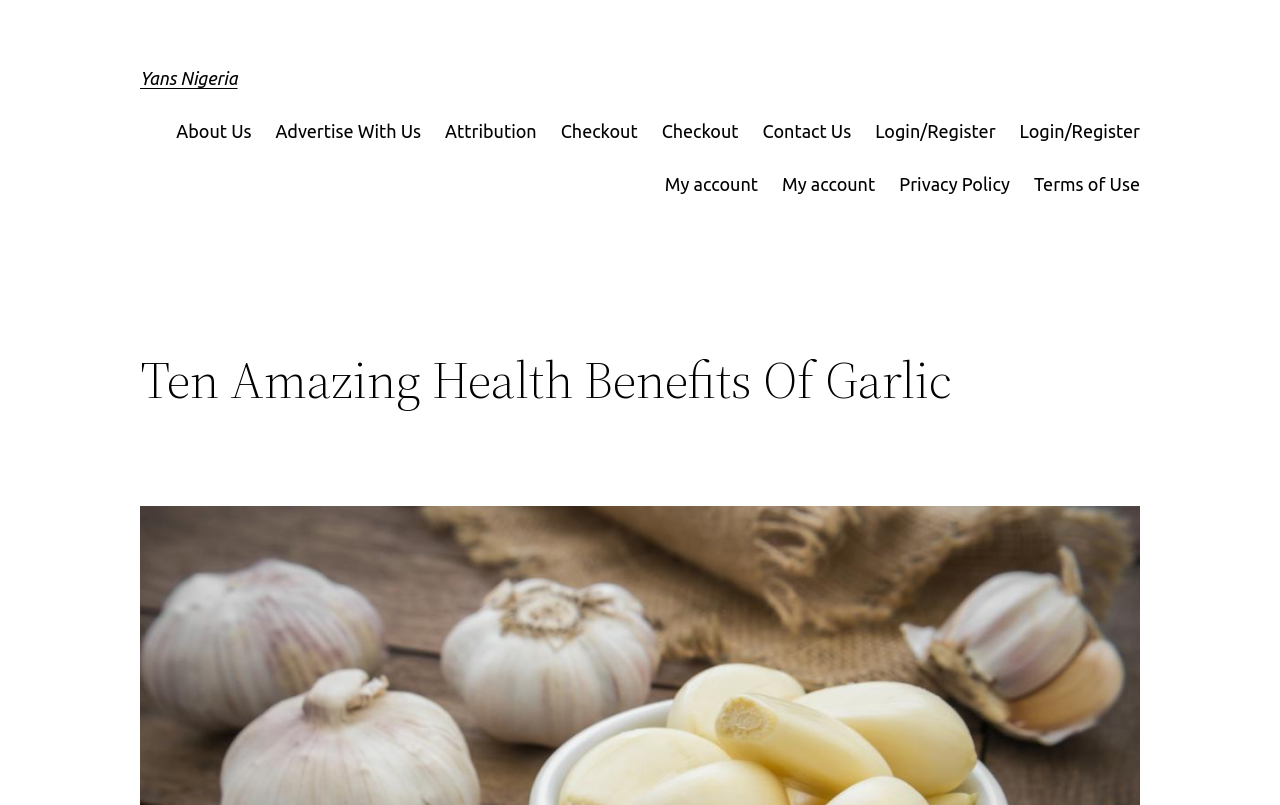Please mark the bounding box coordinates of the area that should be clicked to carry out the instruction: "visit About Us".

[0.138, 0.145, 0.197, 0.181]